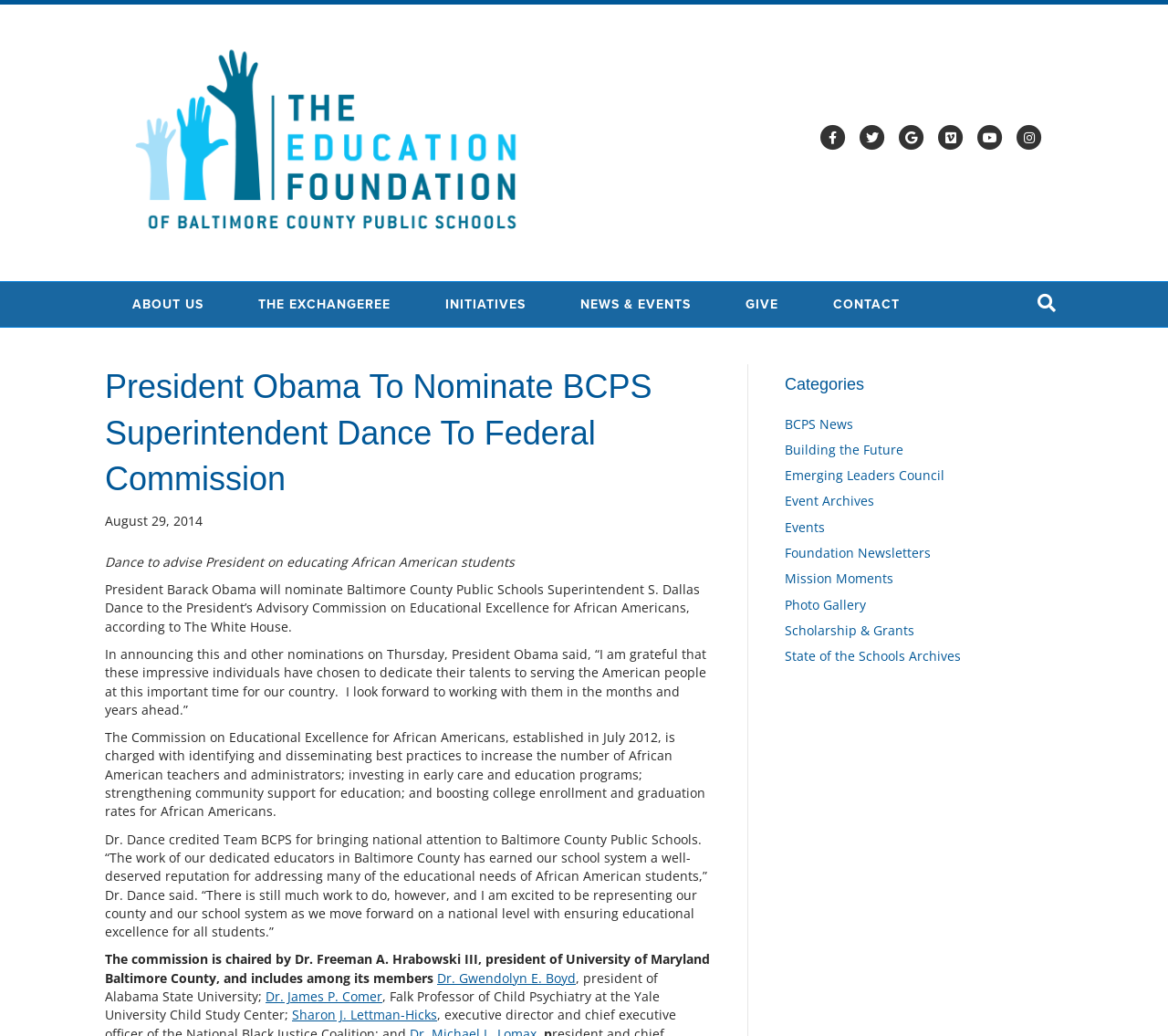Please locate the clickable area by providing the bounding box coordinates to follow this instruction: "Check the NEWS & EVENTS".

[0.473, 0.272, 0.615, 0.316]